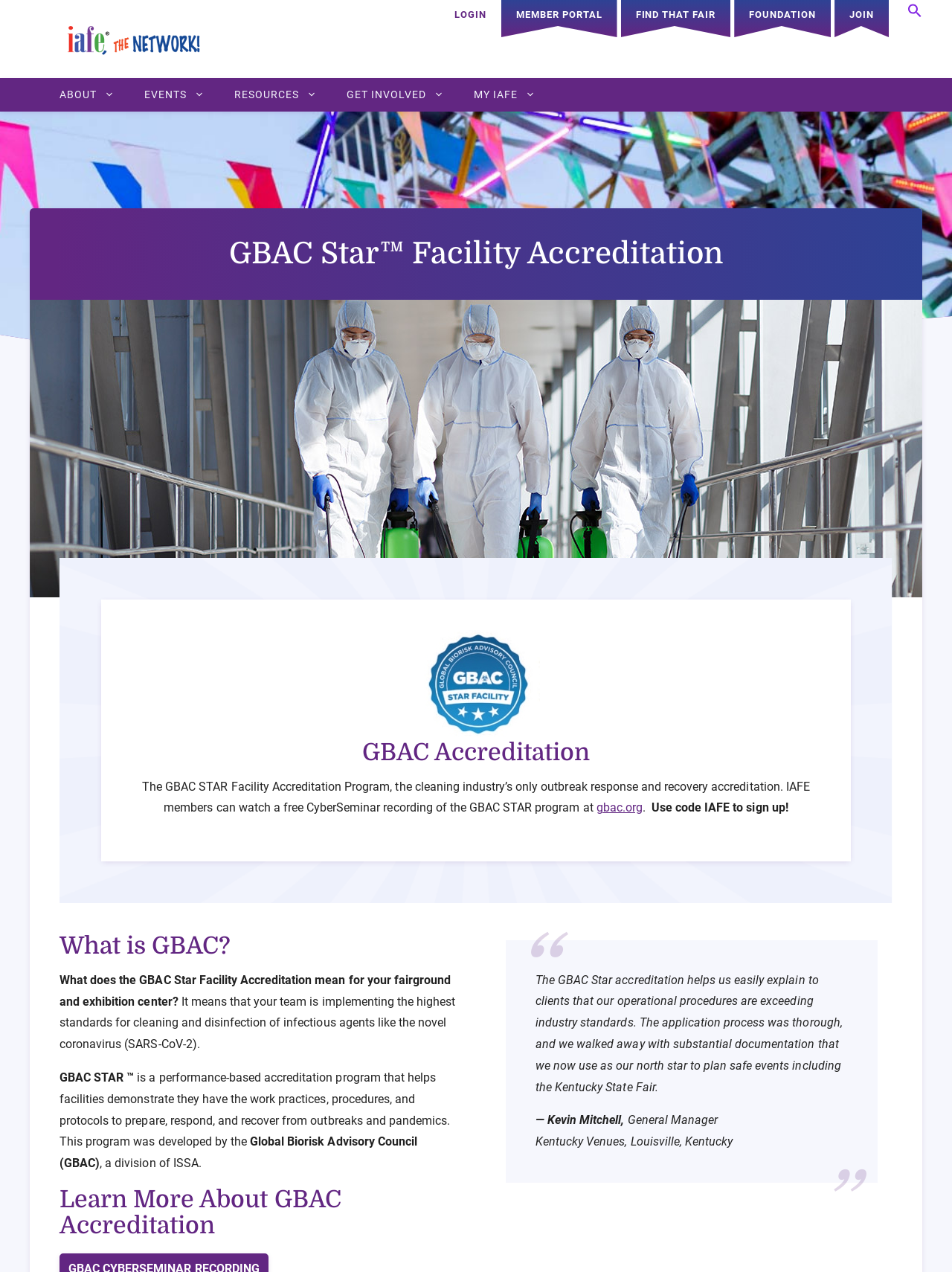Show the bounding box coordinates for the element that needs to be clicked to execute the following instruction: "Search using the search icon". Provide the coordinates in the form of four float numbers between 0 and 1, i.e., [left, top, right, bottom].

[0.938, 0.0, 0.984, 0.023]